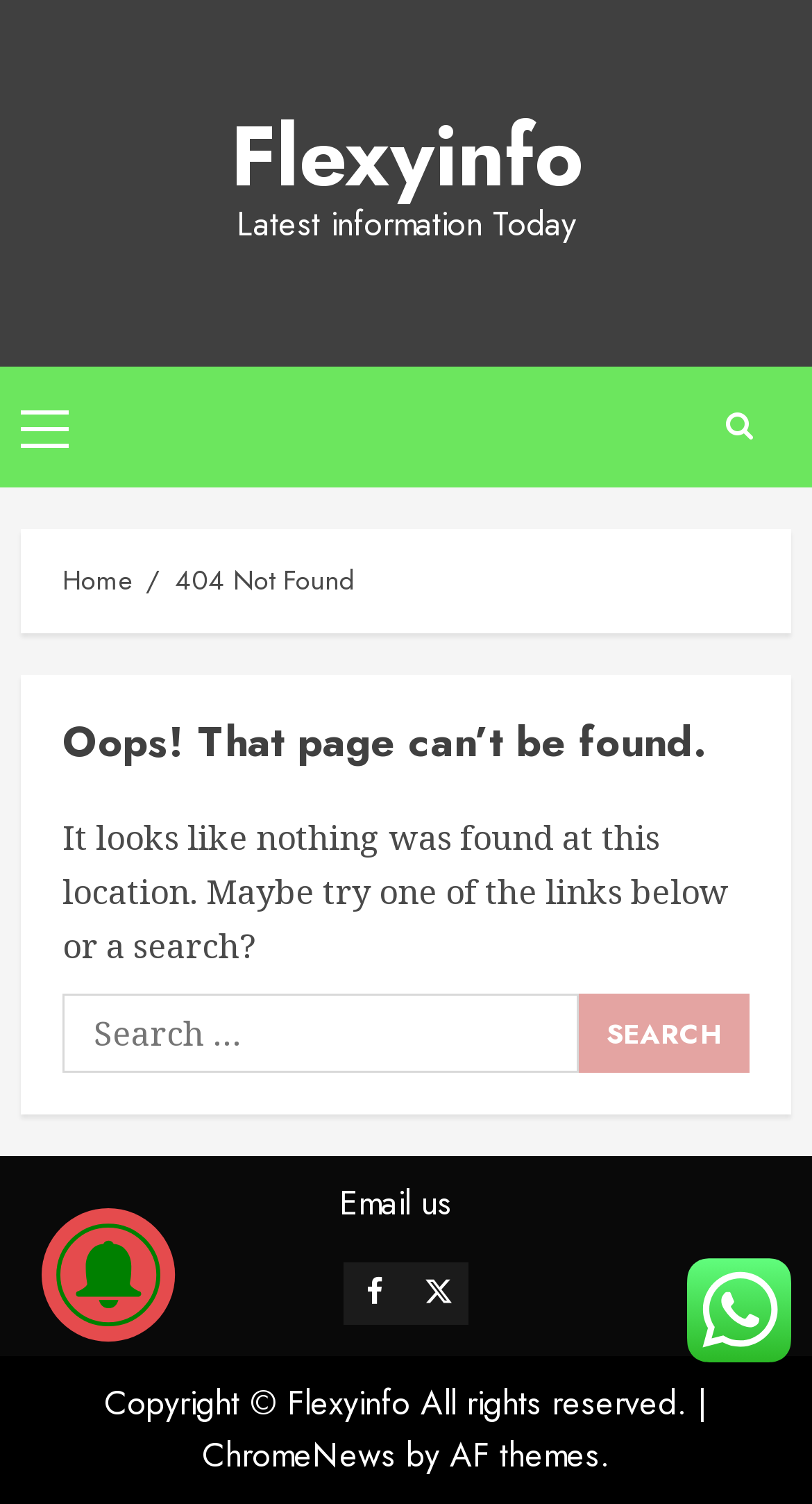How many social media links are present?
Answer the question with as much detail as you can, using the image as a reference.

There are two social media links present on the webpage, one for Facebook and one for Twitter, both located at the bottom of the page.